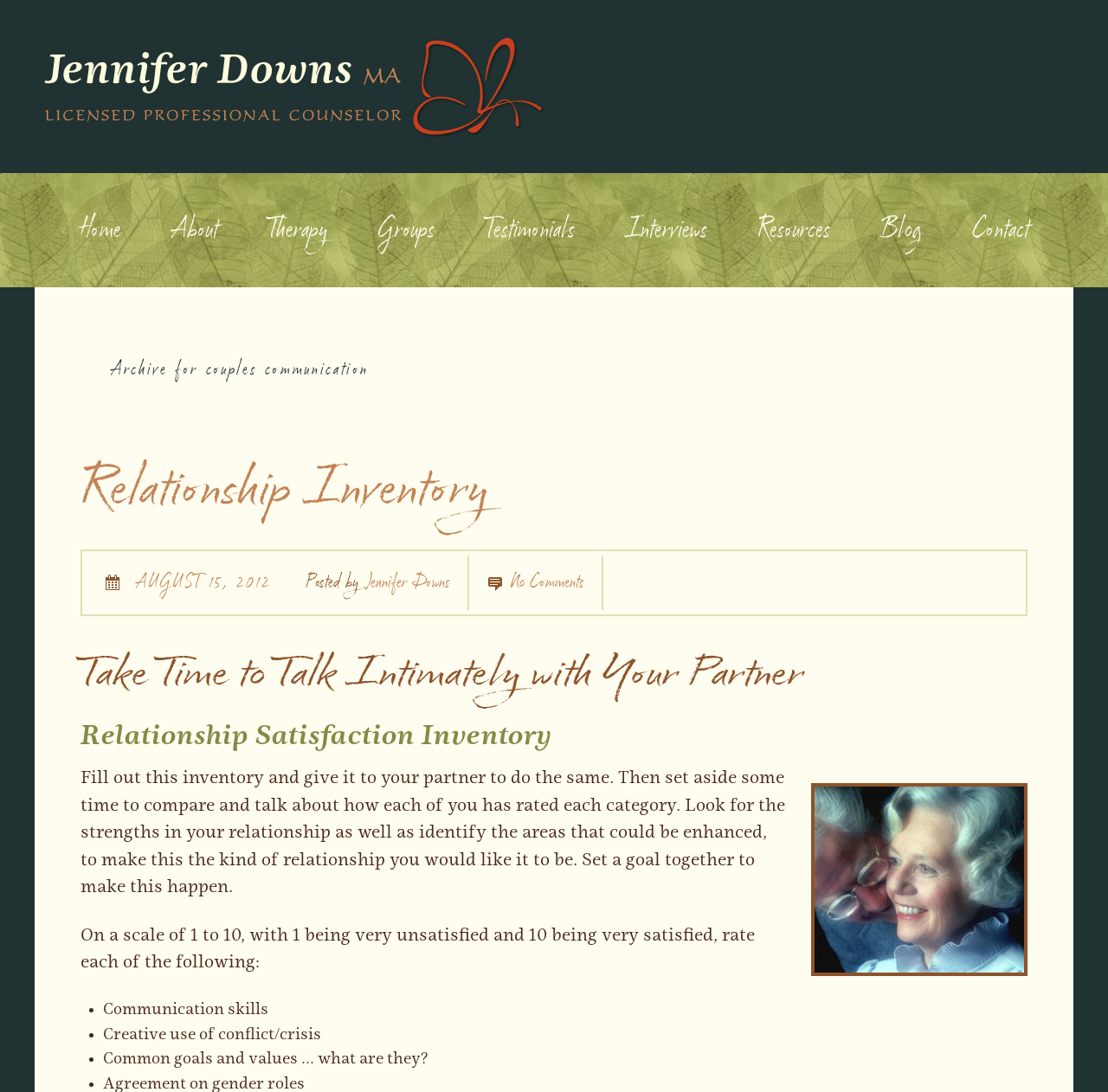What is the rating scale used in the Relationship Satisfaction Inventory? Based on the image, give a response in one word or a short phrase.

1 to 10